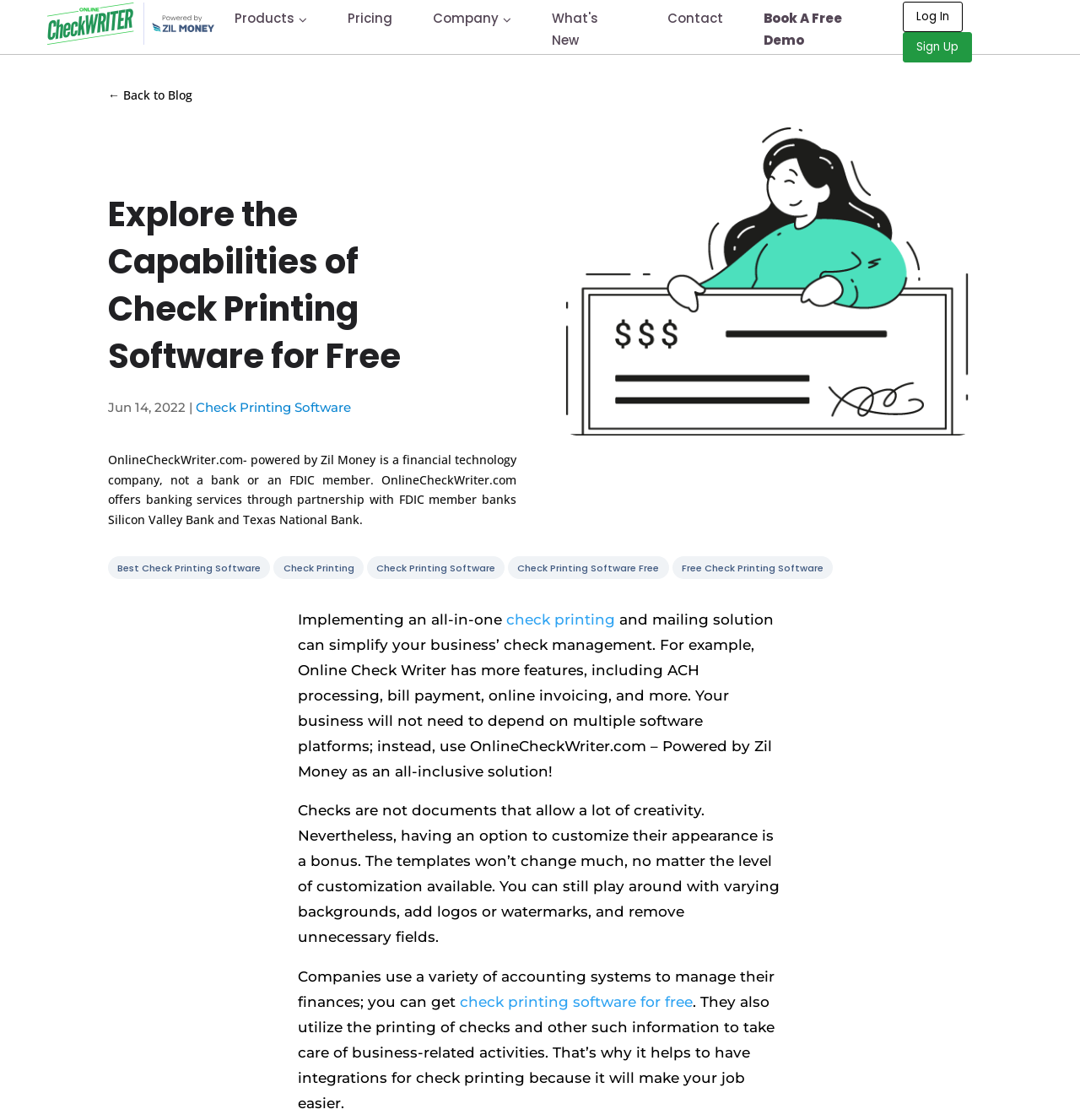Pinpoint the bounding box coordinates of the element that must be clicked to accomplish the following instruction: "Open Code In New Window". The coordinates should be in the format of four float numbers between 0 and 1, i.e., [left, top, right, bottom].

None